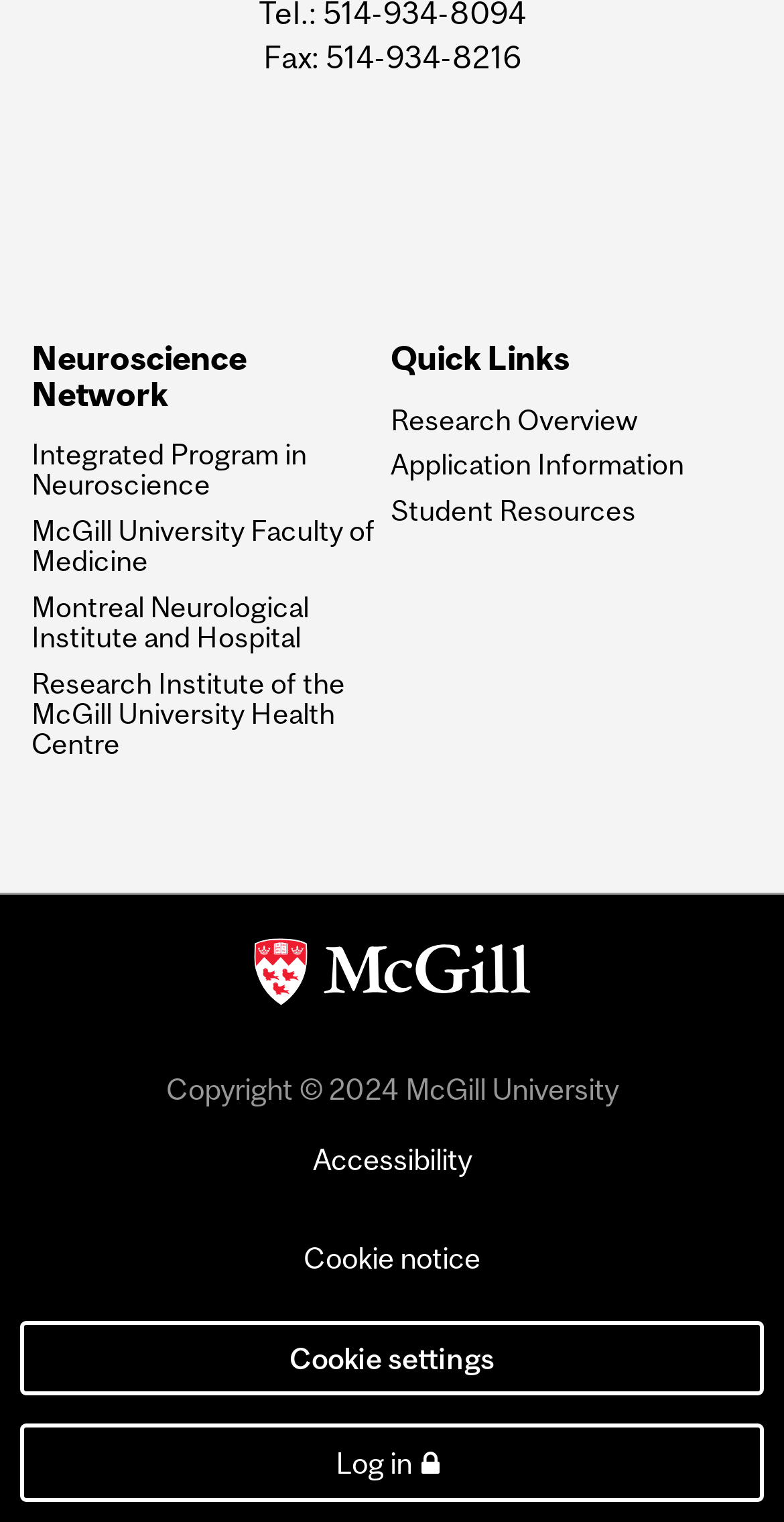Given the description "2sb ‘Zine", provide the bounding box coordinates of the corresponding UI element.

None